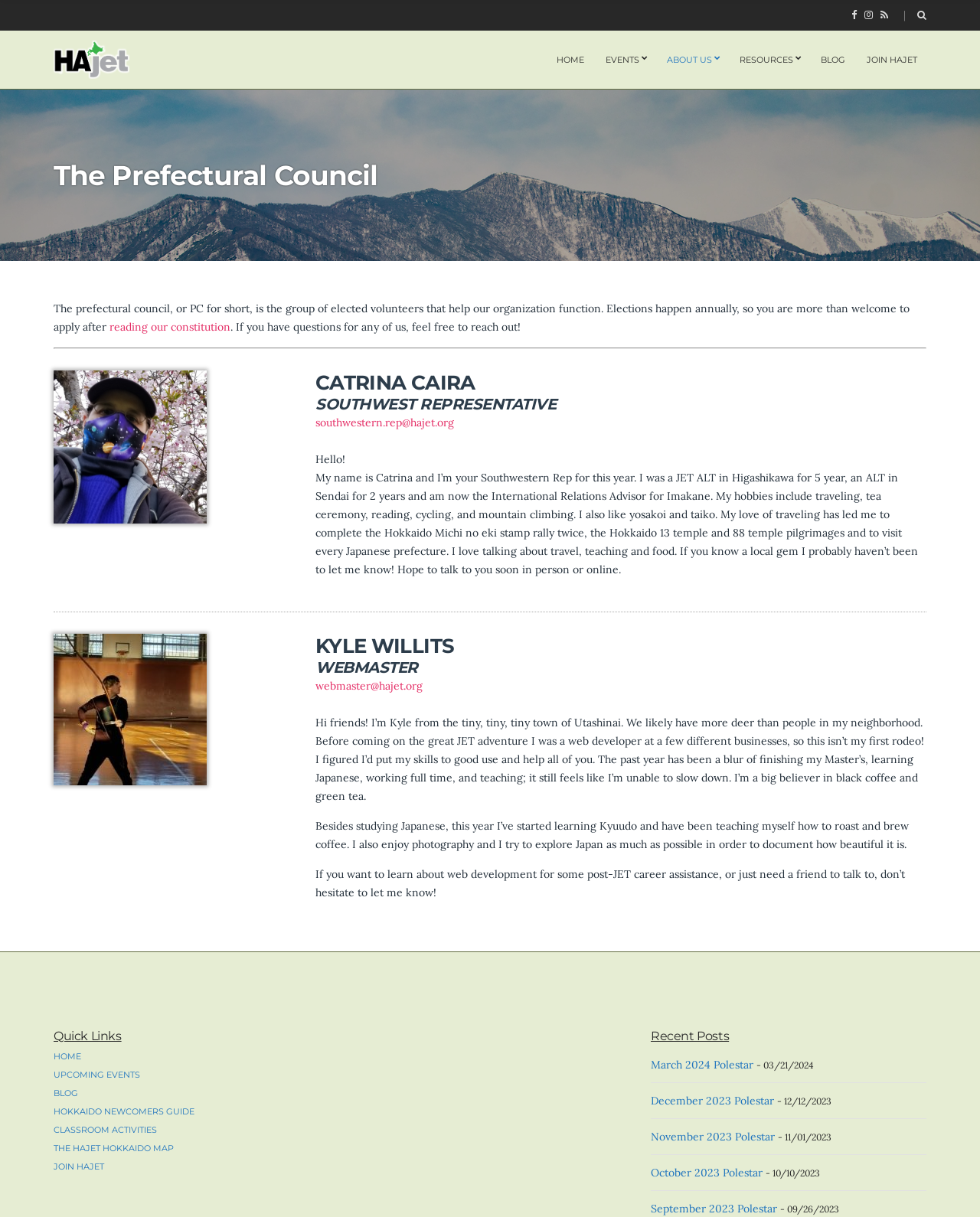Identify the bounding box coordinates of the part that should be clicked to carry out this instruction: "Click the HOME link".

[0.568, 0.038, 0.596, 0.06]